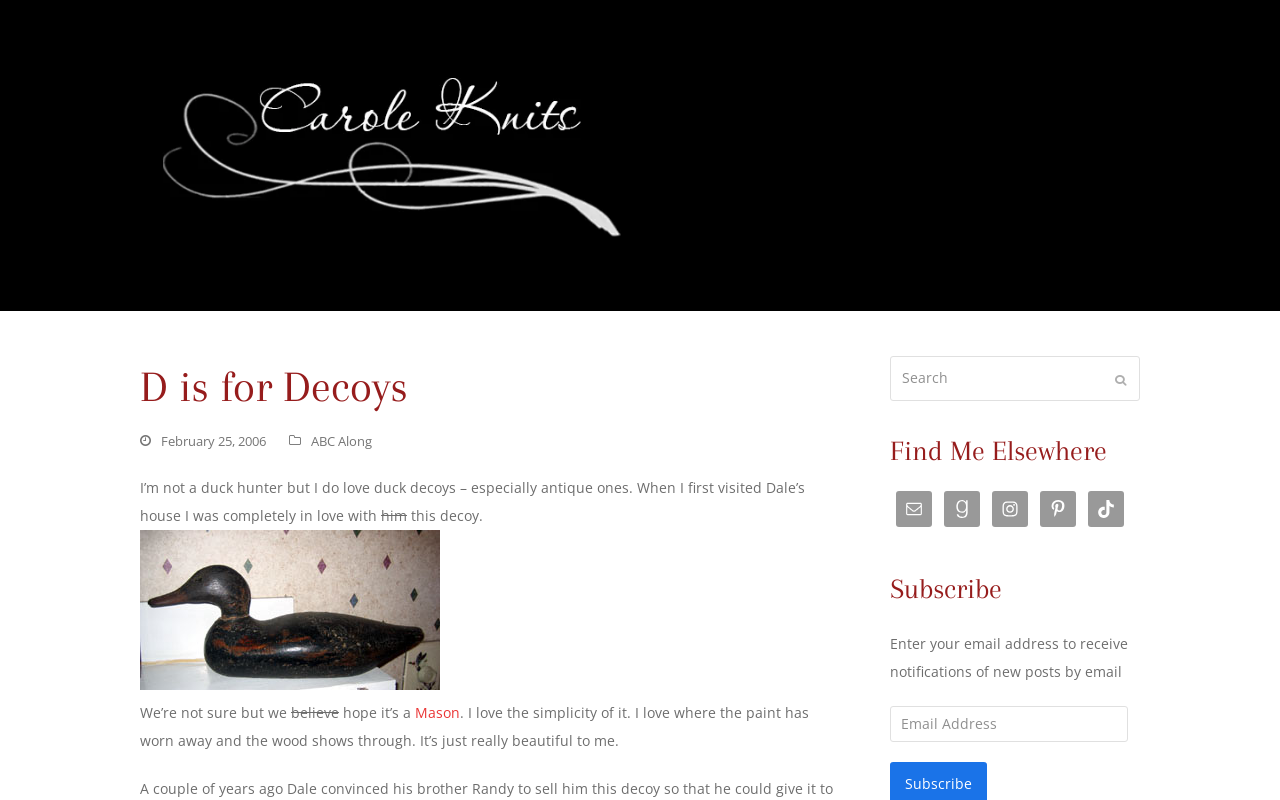Provide the bounding box coordinates for the area that should be clicked to complete the instruction: "Subscribe to the blog".

[0.695, 0.715, 0.783, 0.757]